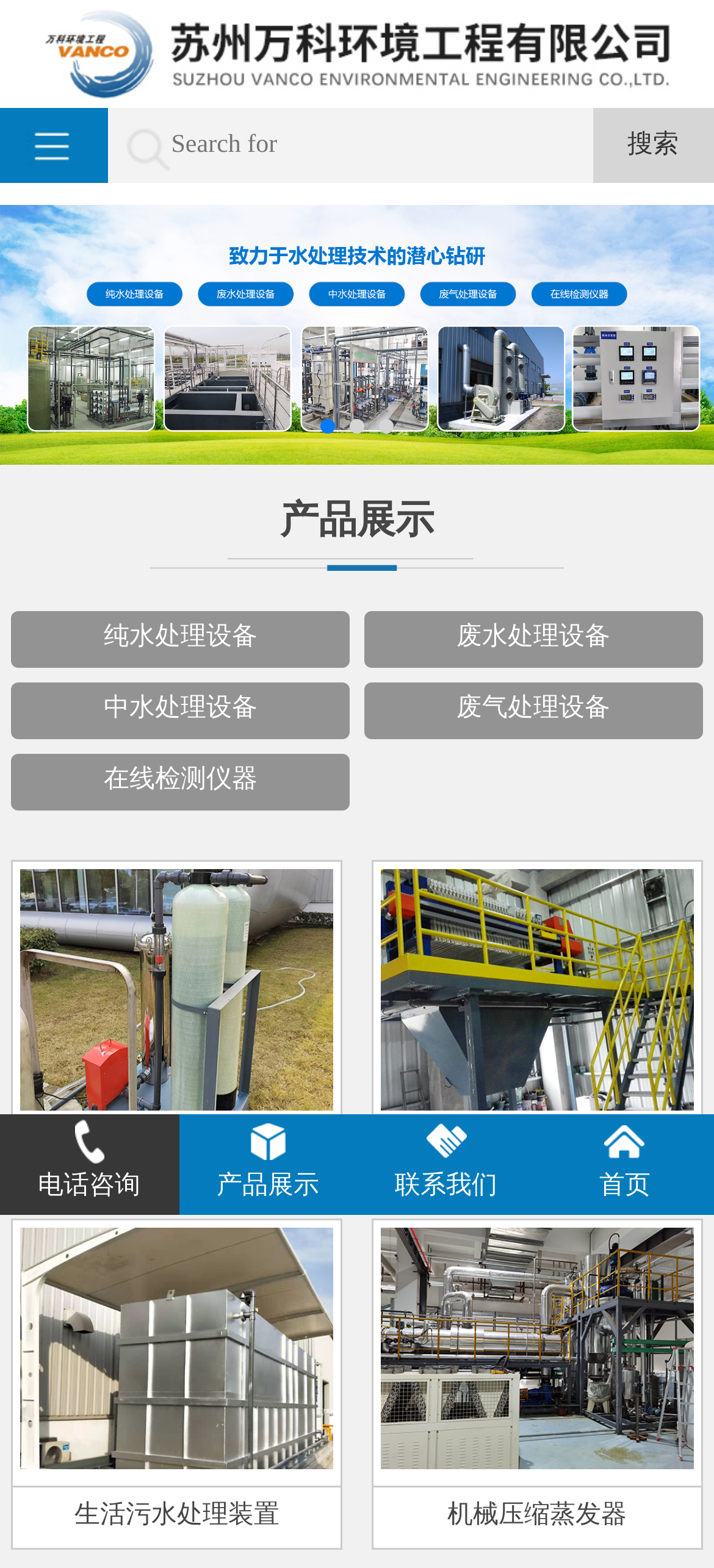Offer a meticulous description of the webpage's structure and content.

The webpage is about 苏州万科环境工程有限公司 (Suzhou Vanke Environmental Engineering Co., Ltd.). At the top, there is a large image spanning the entire width of the page. Below the image, there is a search bar with a text box and a search button. To the left of the search bar, there is a smaller image and a link.

Below the search bar, there is a large image that takes up most of the page's width. On top of this image, there are three small buttons to navigate to different slides.

To the left of the large image, there is a section with the title "产品展示" (Product Display). Below the title, there are several links to different product categories, including "纯水处理设备" (Pure Water Treatment Equipment), "废水处理设备" (Wastewater Treatment Equipment), and "在线检测仪器" (Online Detection Instruments). Each link has a corresponding image to its right.

To the right of the large image, there are more links to product categories, including "移动式重金属处理装置" (Mobile Heavy Metal Treatment Device) and "污泥脱水机" (Sludge Dewatering Machine). Each link also has a corresponding image to its left.

At the bottom of the page, there are four links: "电话咨询" (Phone Consultation), "产品展示" (Product Display), "联系我们" (Contact Us), and "首页" (Home). Each link has a small image to its right.